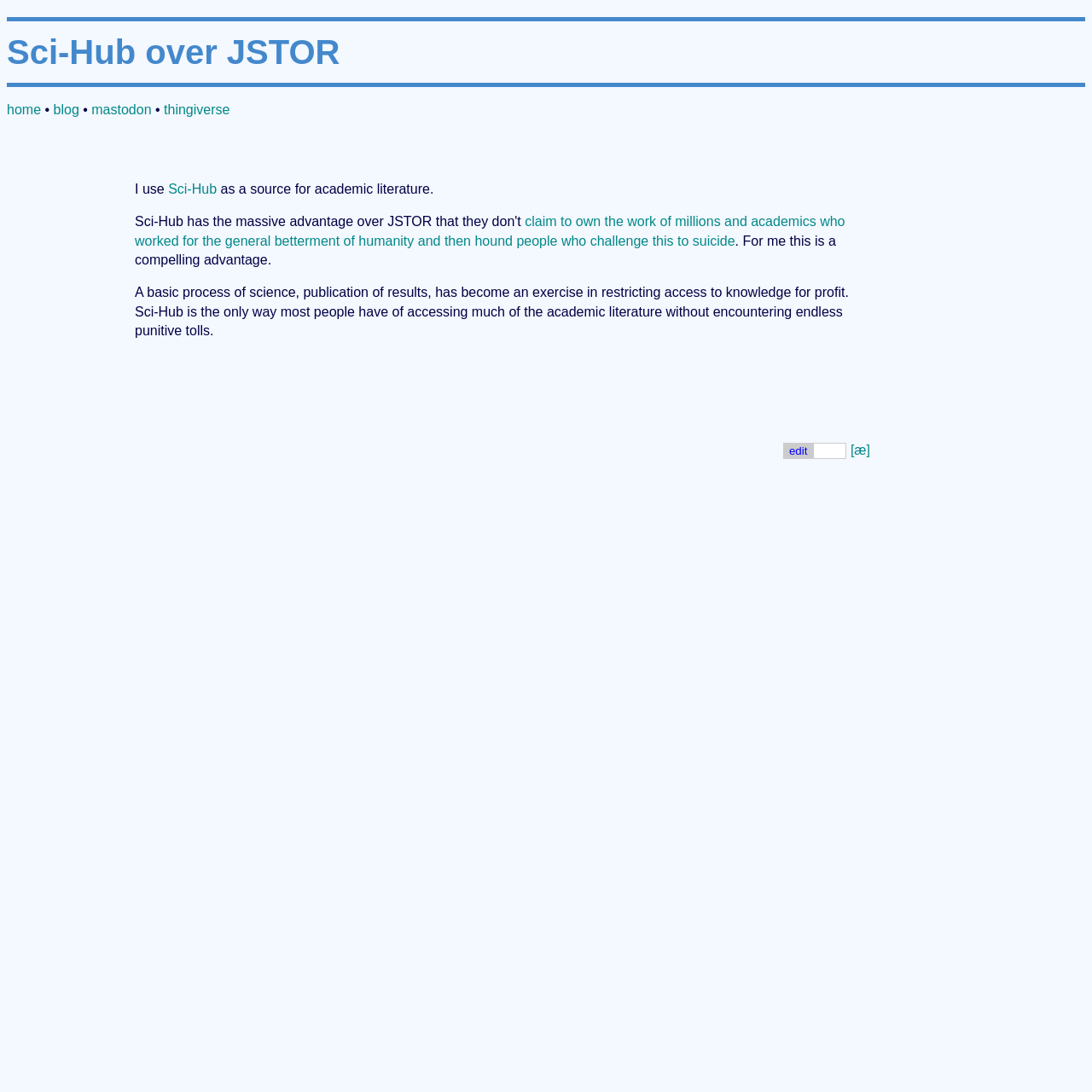What is the author's opinion on JSTOR?
Offer a detailed and exhaustive answer to the question.

The website author criticizes JSTOR, stating that they 'claim to own the work of millions of academics who worked for the general betterment of humanity and then hound people who challenge this to suicide.' This indicates a negative opinion towards JSTOR.